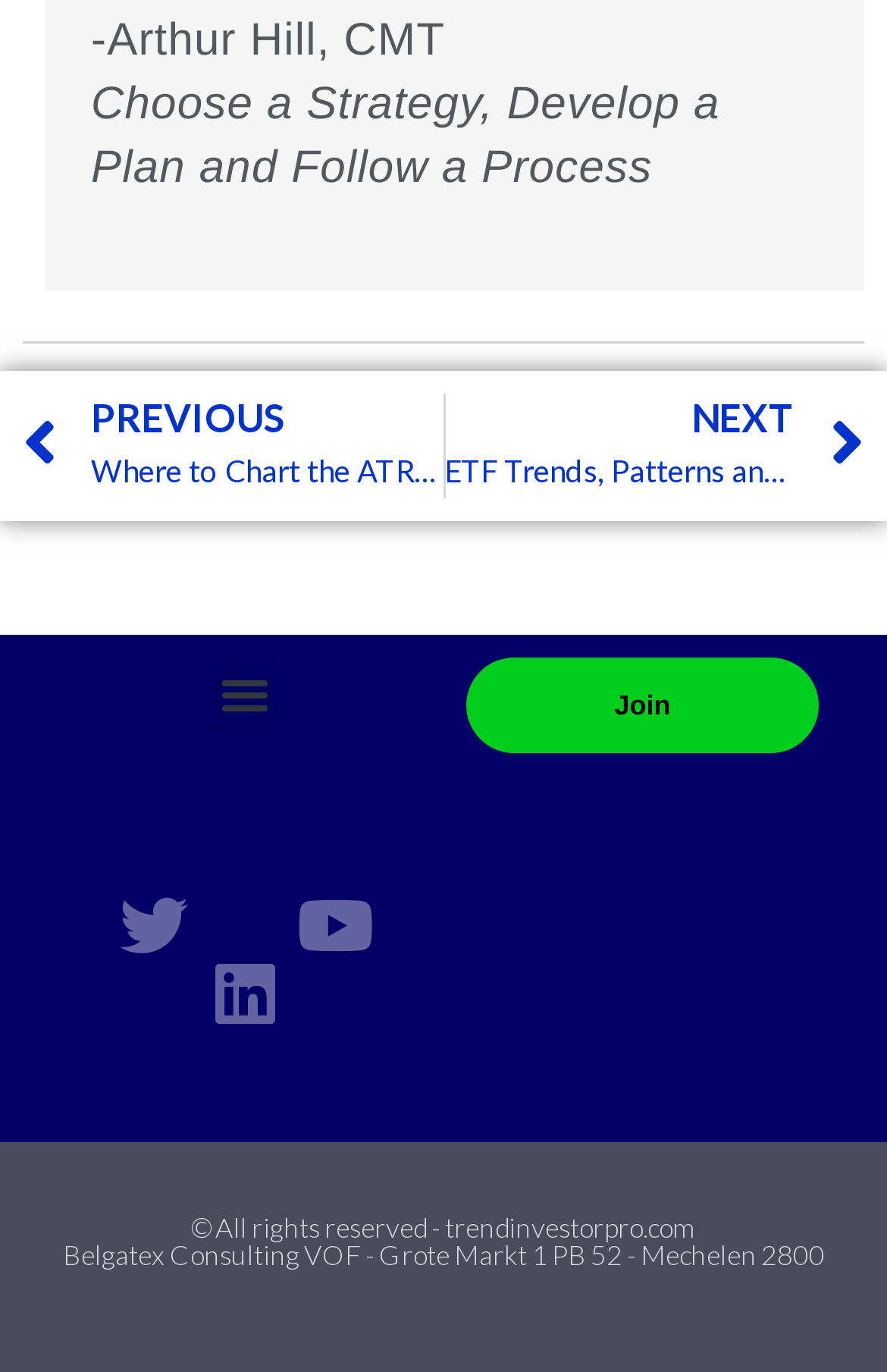Determine the bounding box coordinates in the format (top-left x, top-left y, bottom-right x, bottom-right y). Ensure all values are floating point numbers between 0 and 1. Identify the bounding box of the UI element described by: Linkedin

[0.237, 0.699, 0.314, 0.749]